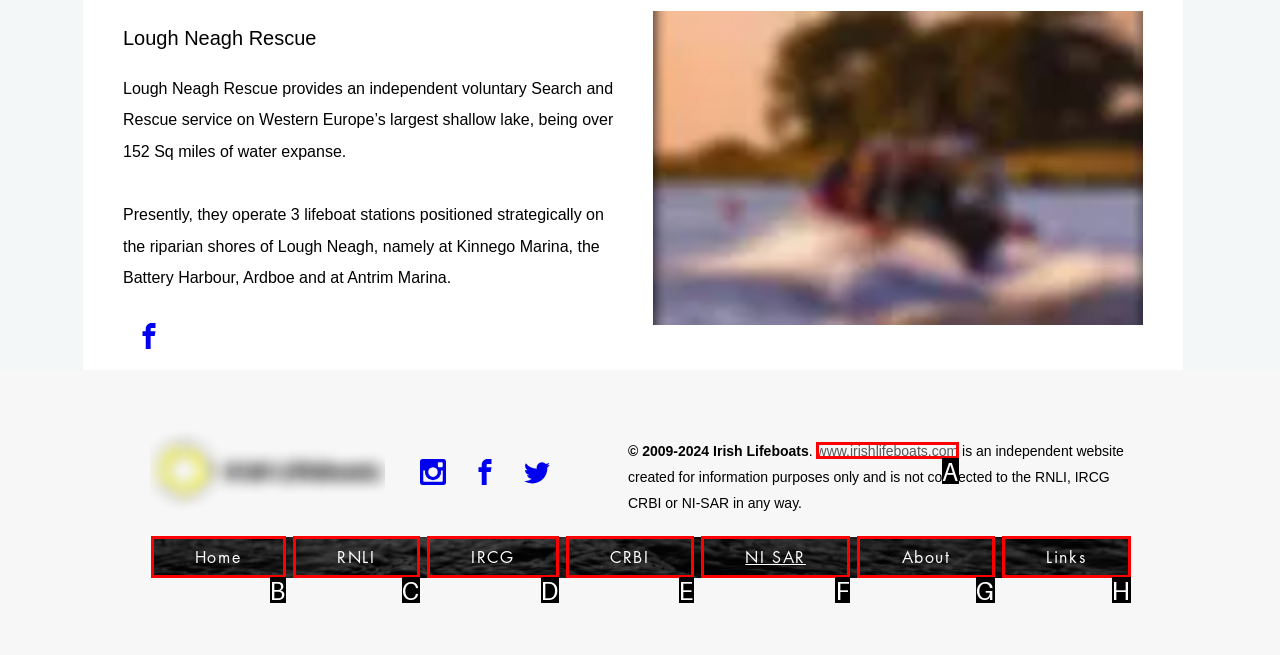From the given options, choose the HTML element that aligns with the description: CRBI. Respond with the letter of the selected element.

E